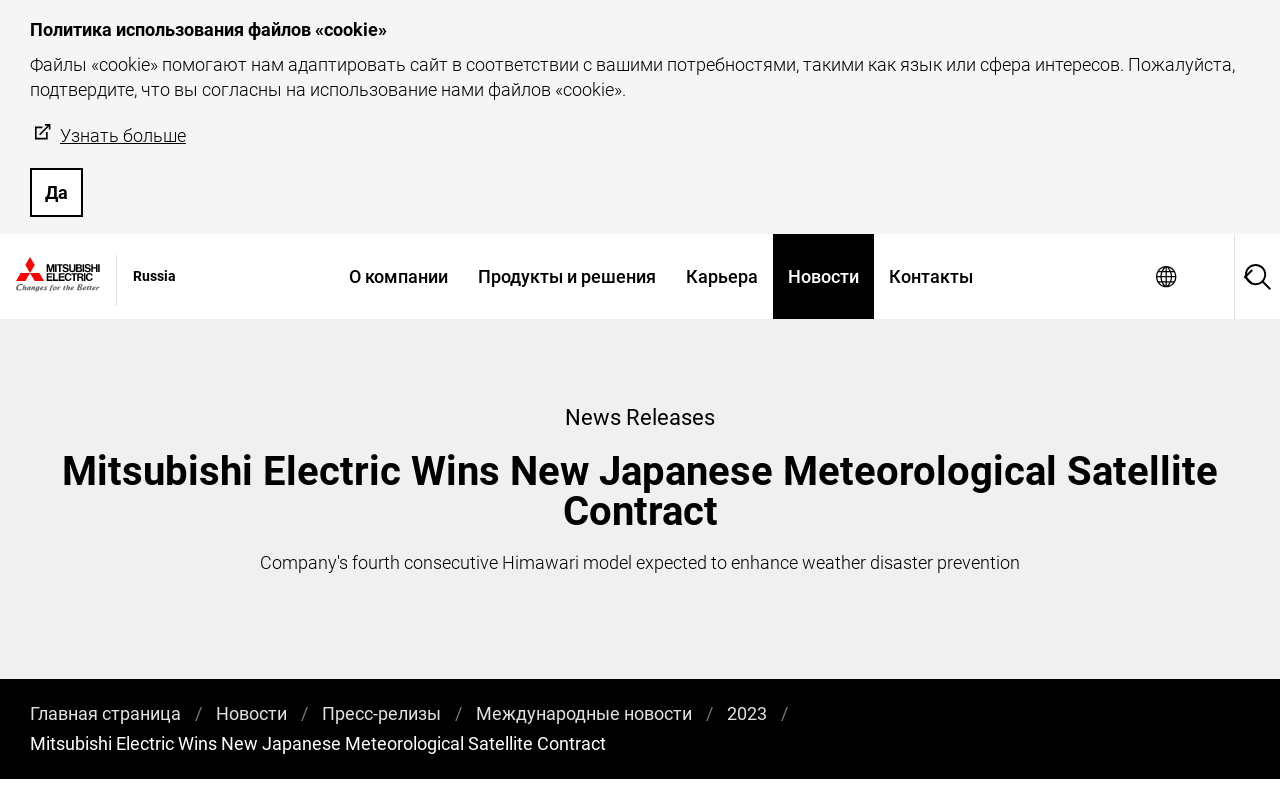Describe all significant elements and features of the webpage.

The webpage is about Mitsubishi Electric's news release, specifically about winning a new Japanese meteorological satellite contract. At the top, there is a heading that says "Политика использования файлов «cookie»" (Cookie Policy) with a brief description and a link to learn more. Below this, there is a heading with the company's name, "MITSUBISHI ELECTRIC", accompanied by a link and an image of the company's logo.

To the right of the company name, there is a section with links to different parts of the website, including "Global Sites", "О компании" (About the Company), "Продукты и решения" (Products and Solutions), "Карьера" (Career), "Новости" (News), and "Контакты" (Contacts). There is also a search button with a magnifying glass icon.

Below this section, there is a header with the title "News Releases" and a heading that announces the news about Mitsubishi Electric winning the new Japanese meteorological satellite contract. The heading is quite long and provides a brief summary of the news.

At the bottom of the page, there is a breadcrumb navigation section that shows the path from the homepage to the current news release page, with links to each step in the path. The final link in the breadcrumb navigation is the title of the news release, "Mitsubishi Electric Wins New Japanese Meteorological Satellite Contract".